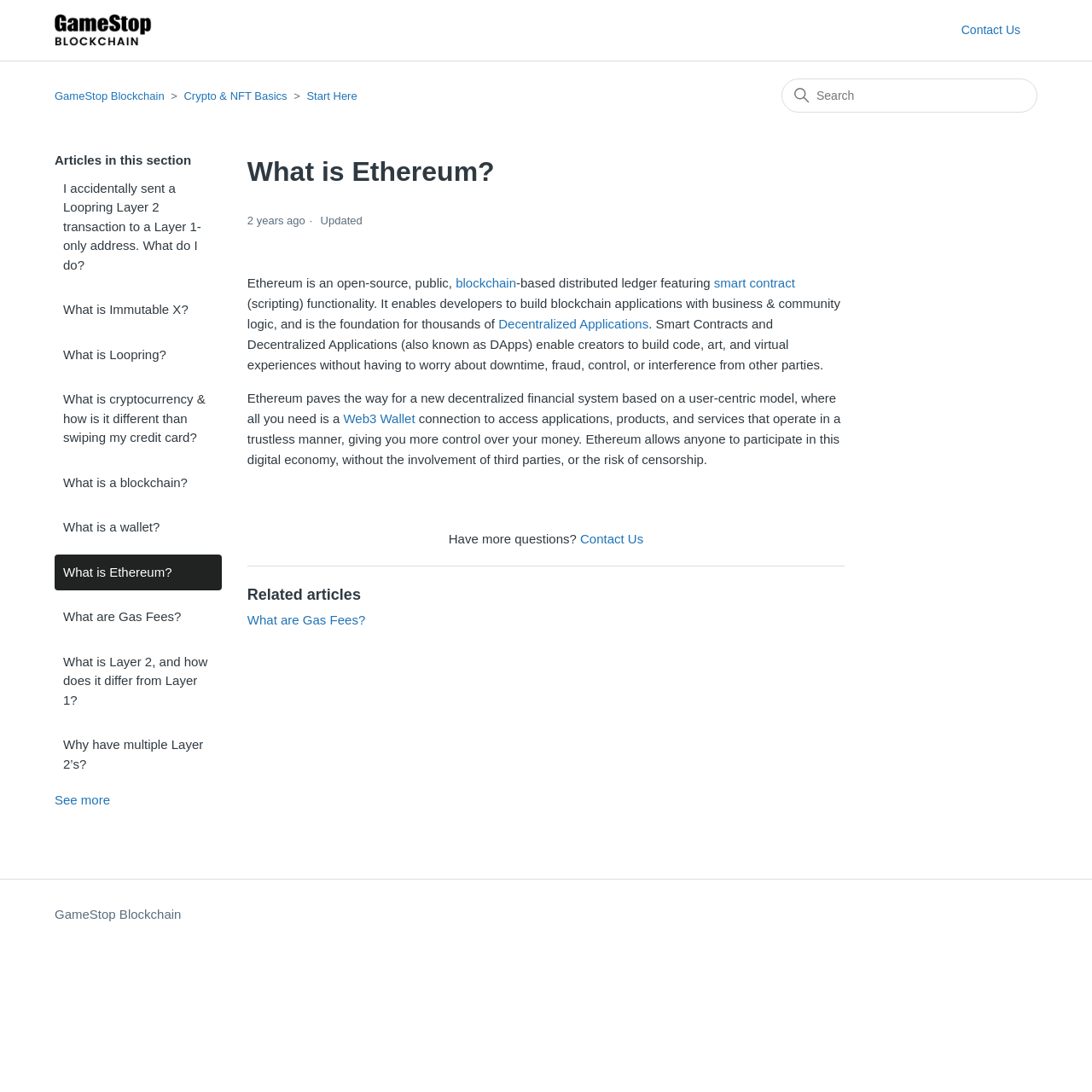Please answer the following question using a single word or phrase: 
What is required to access Ethereum applications?

Web3 Wallet connection